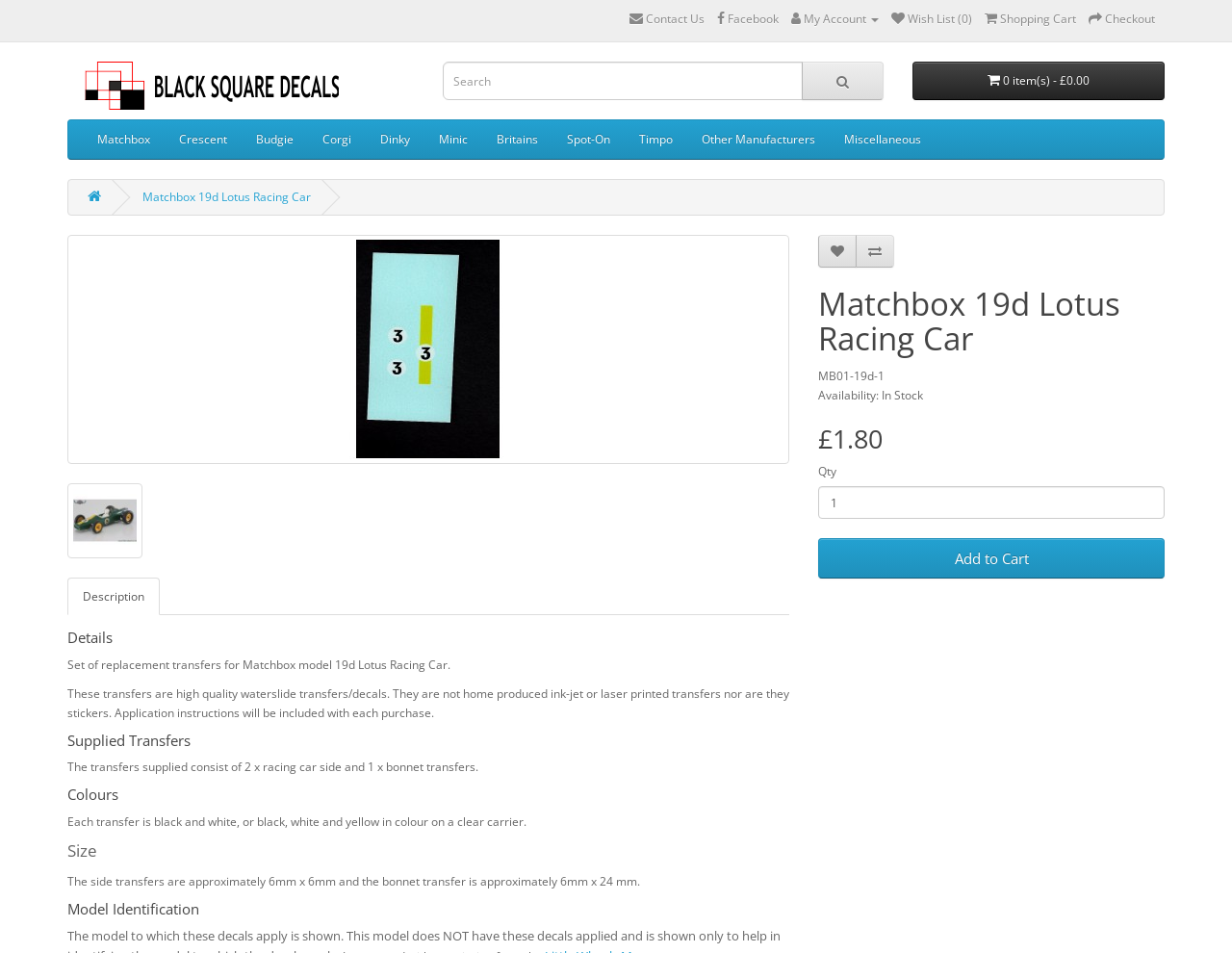What is the availability of the transfers?
Answer the question with as much detail as possible.

I found the answer by looking at the static text that says 'Availability: In Stock' which indicates that the transfers are available in stock.